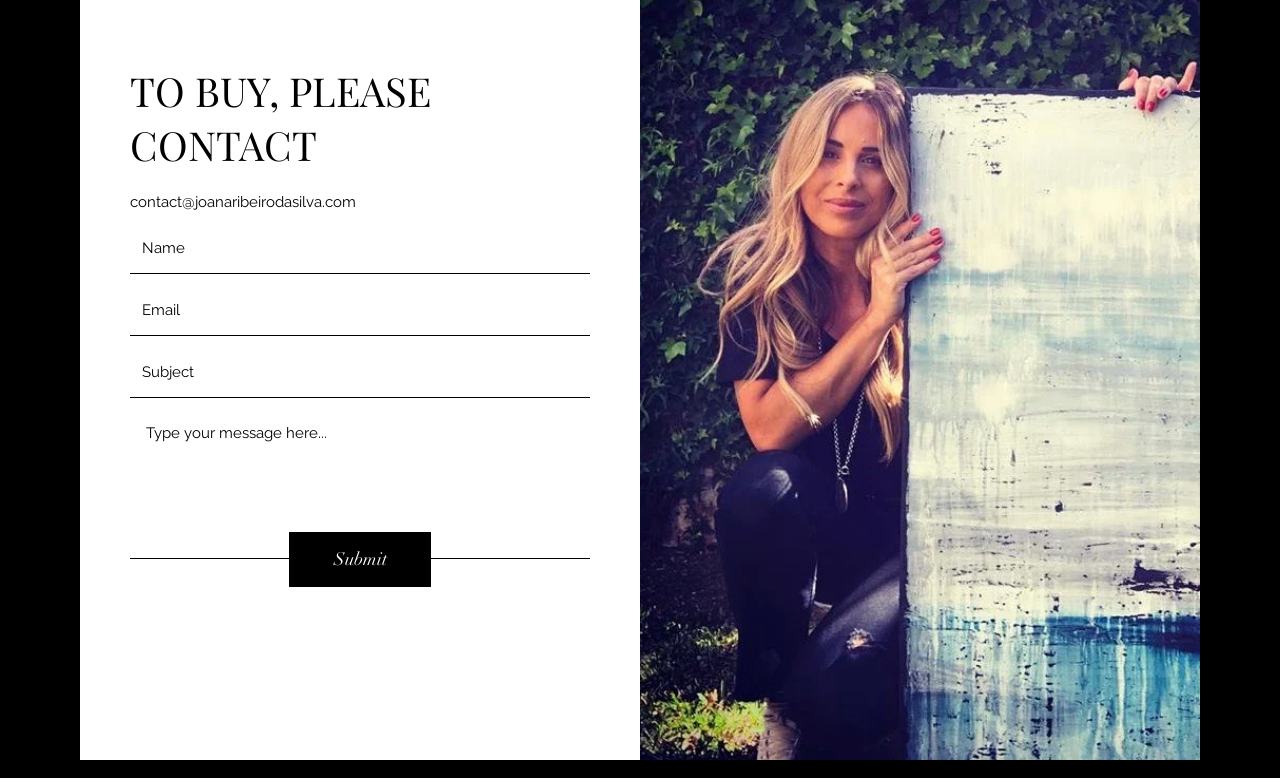Using the provided description: "aria-label="Subject" name="subject" placeholder="Subject"", find the bounding box coordinates of the corresponding UI element. The output should be four float numbers between 0 and 1, in the format [left, top, right, bottom].

[0.102, 0.445, 0.461, 0.512]